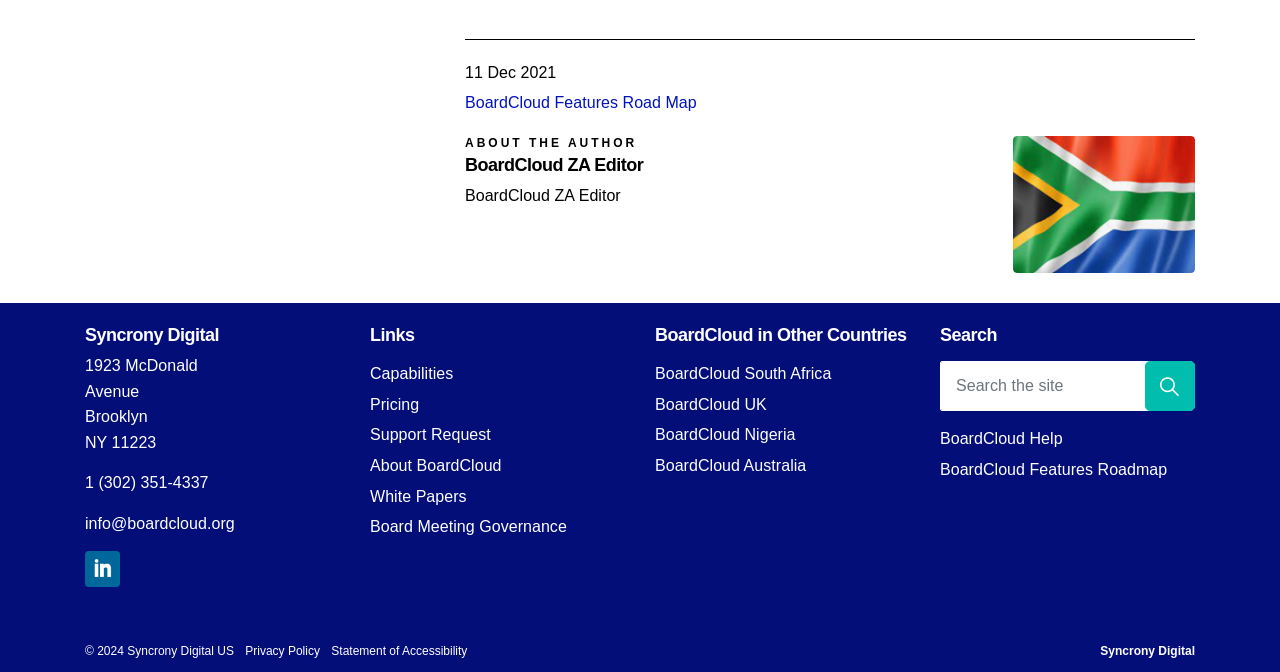Please provide a comprehensive response to the question below by analyzing the image: 
How many links are there in the 'Quick links' section?

The 'Quick links' section is located in the middle of the webpage and contains 9 links, including 'Capabilities', 'Pricing', 'Support Request', and others.